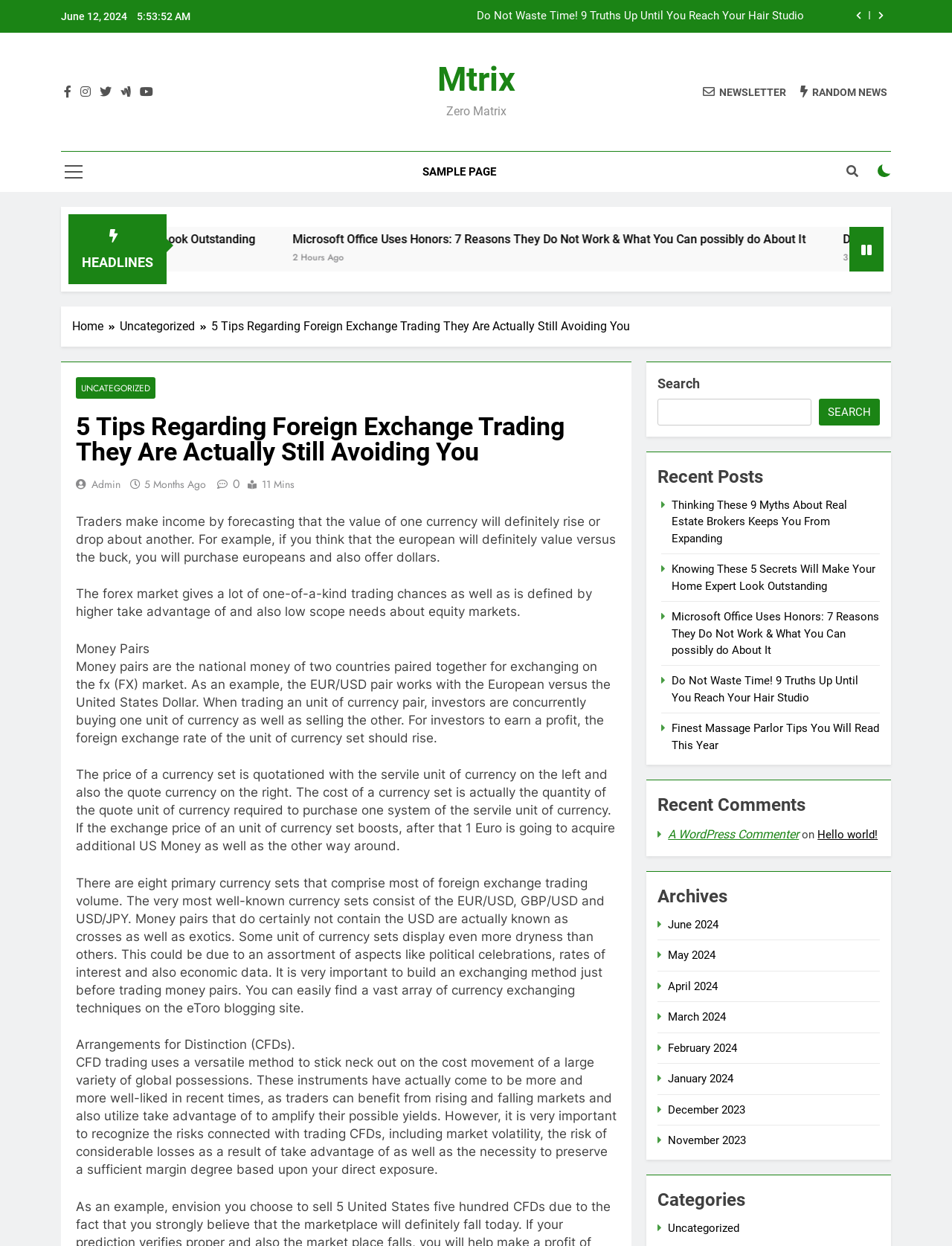Please determine the bounding box coordinates, formatted as (top-left x, top-left y, bottom-right x, bottom-right y), with all values as floating point numbers between 0 and 1. Identify the bounding box of the region described as: 1 hour ago3 hours ago

[0.226, 0.2, 0.275, 0.211]